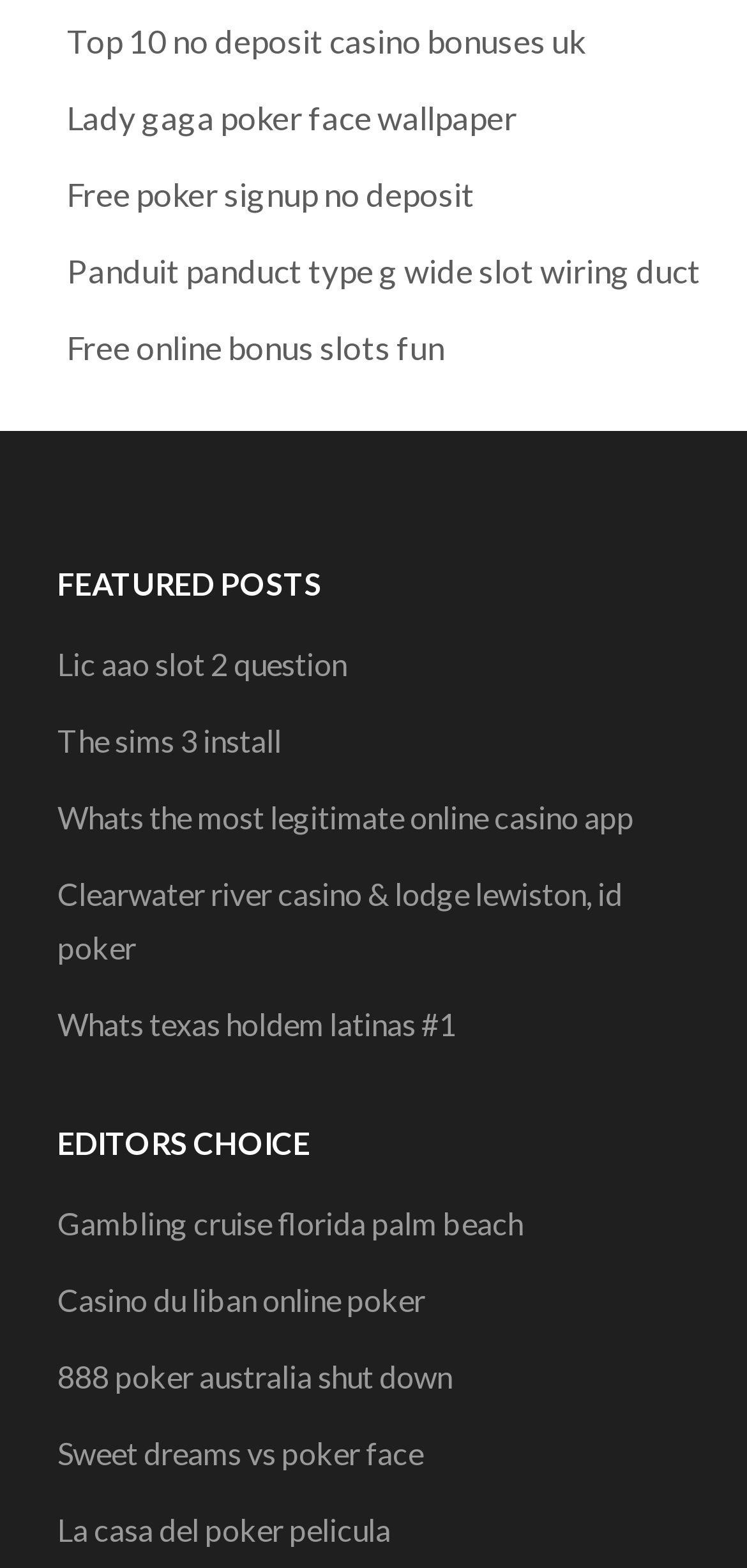Please specify the bounding box coordinates for the clickable region that will help you carry out the instruction: "Explore EDITORS CHOICE".

[0.077, 0.702, 0.923, 0.756]